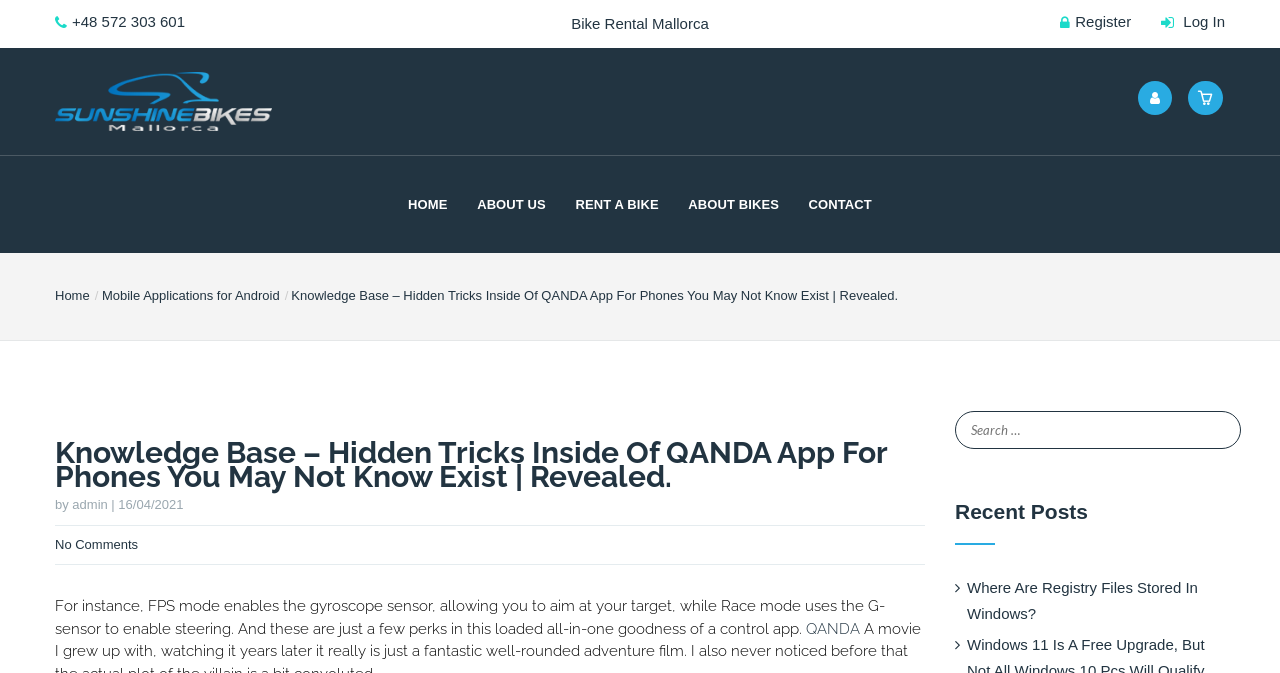Highlight the bounding box coordinates of the region I should click on to meet the following instruction: "Click the QANDA link".

[0.63, 0.921, 0.672, 0.947]